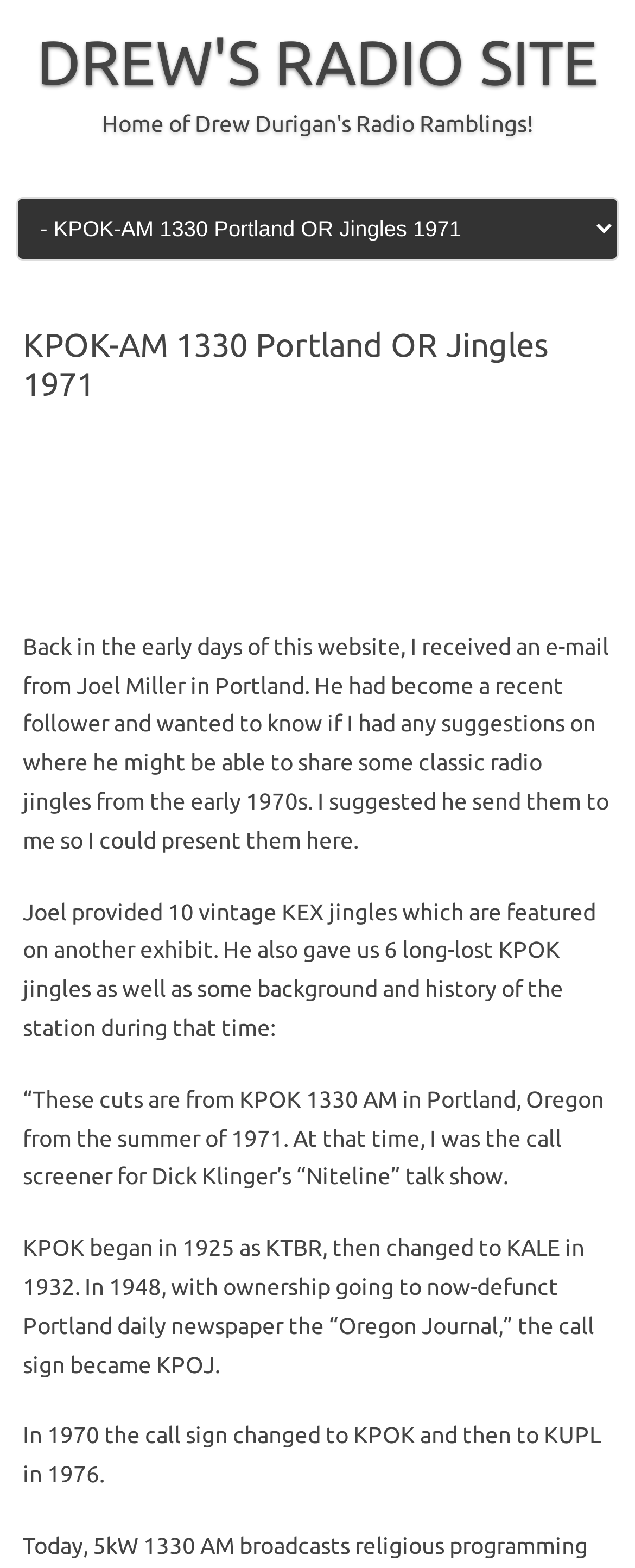What was the original call sign of KPOK in 1925?
Carefully examine the image and provide a detailed answer to the question.

According to the webpage, KPOK began in 1925 as KTBR, which suggests that KTBR was the original call sign of KPOK.